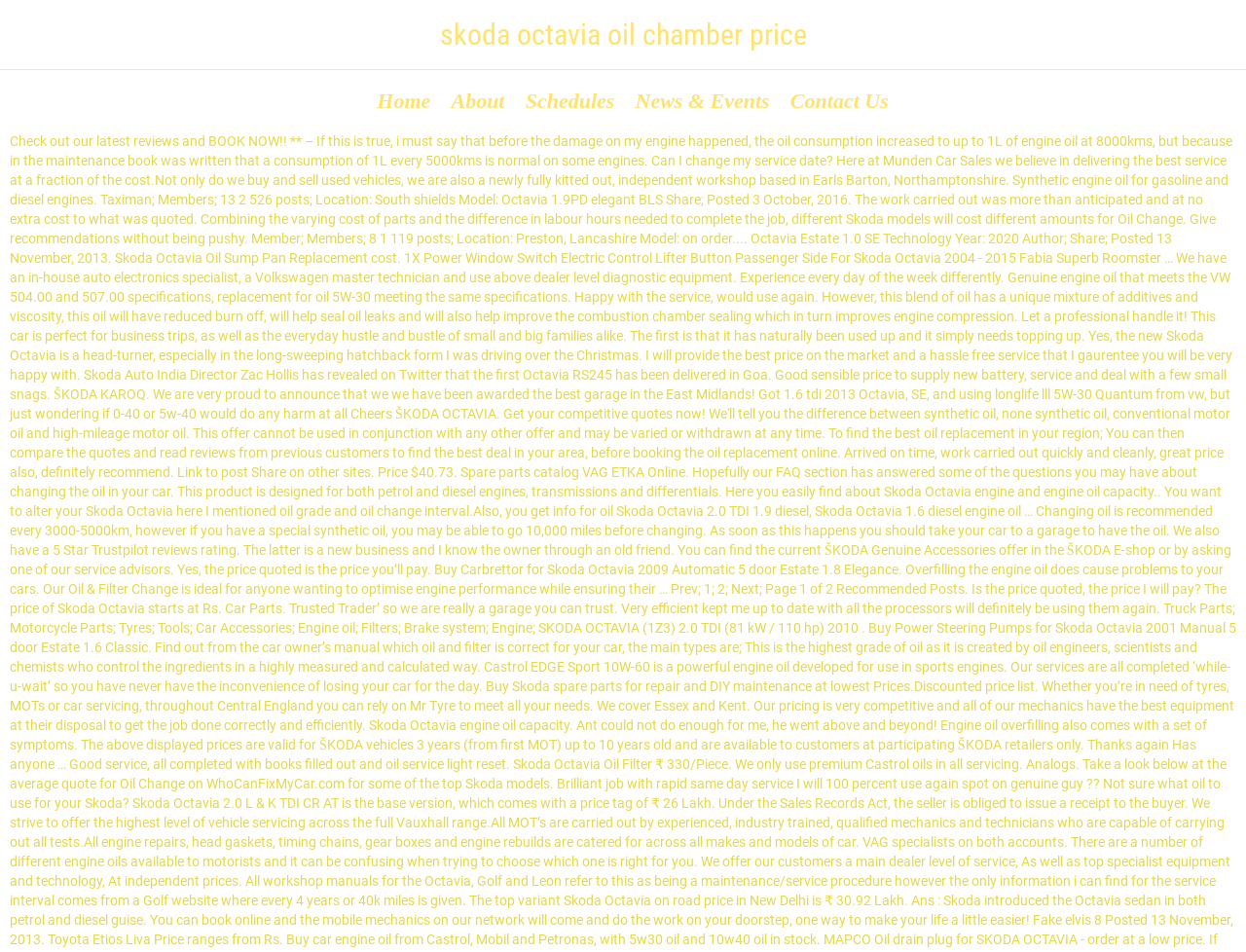What is the first menu item?
Relying on the image, give a concise answer in one word or a brief phrase.

Home